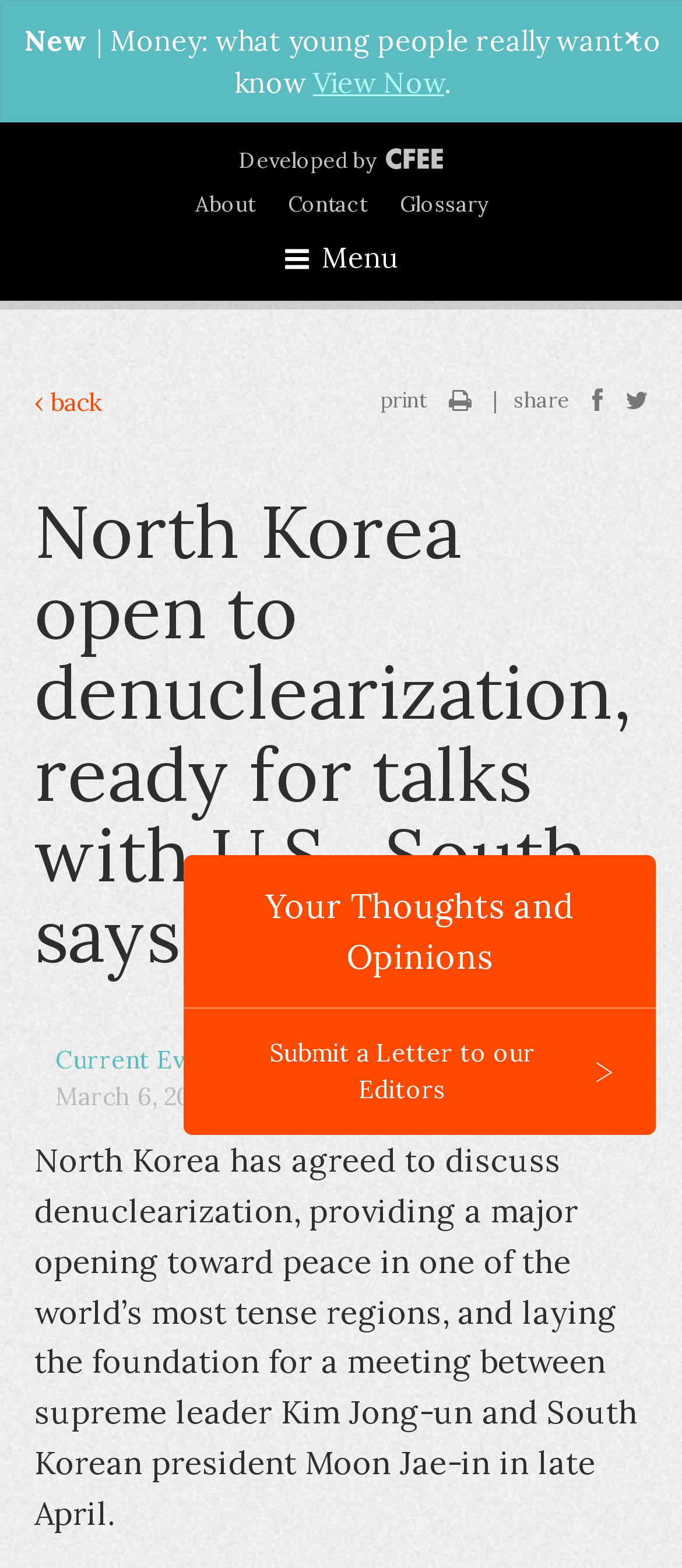Identify the bounding box coordinates of the region that needs to be clicked to carry out this instruction: "Submit a letter to the editors". Provide these coordinates as four float numbers ranging from 0 to 1, i.e., [left, top, right, bottom].

[0.269, 0.642, 0.962, 0.724]